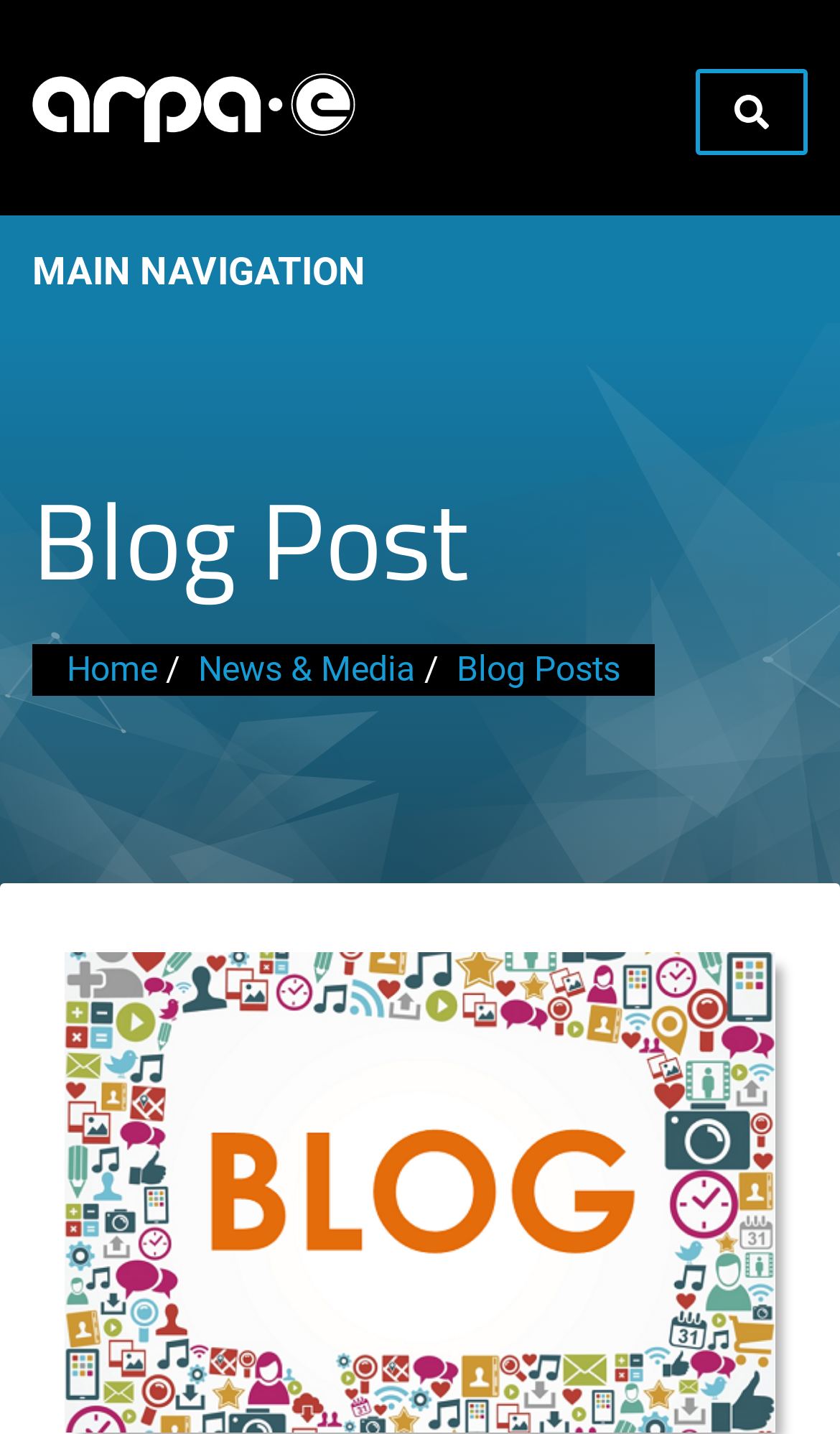Answer the following query concisely with a single word or phrase:
What is the position of the 'Home' link in the main navigation?

First